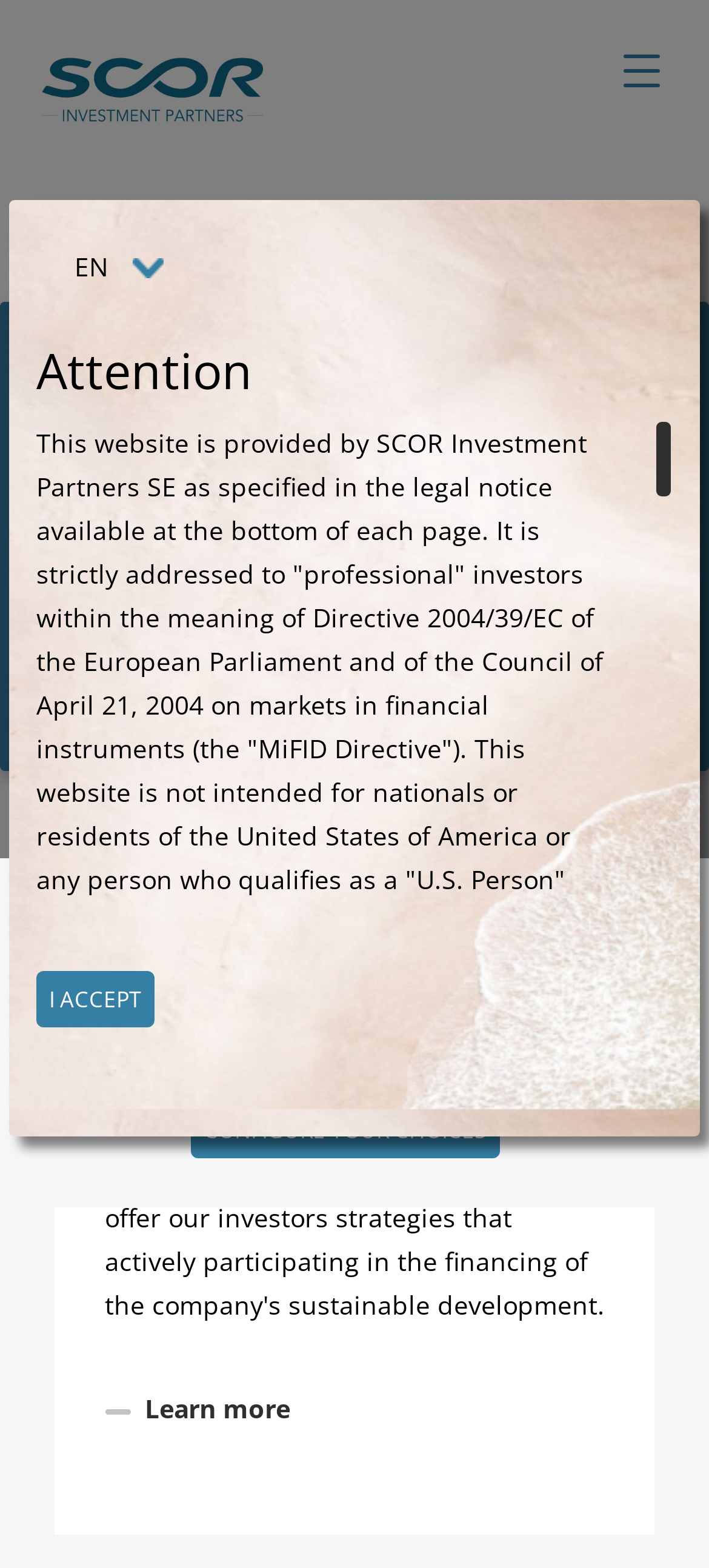Provide a thorough and detailed response to the question by examining the image: 
What is the name of the investment company?

The name of the investment company can be found in the link 'SCOR Investment Partners' at the top of the webpage, which is also the logo of the company.